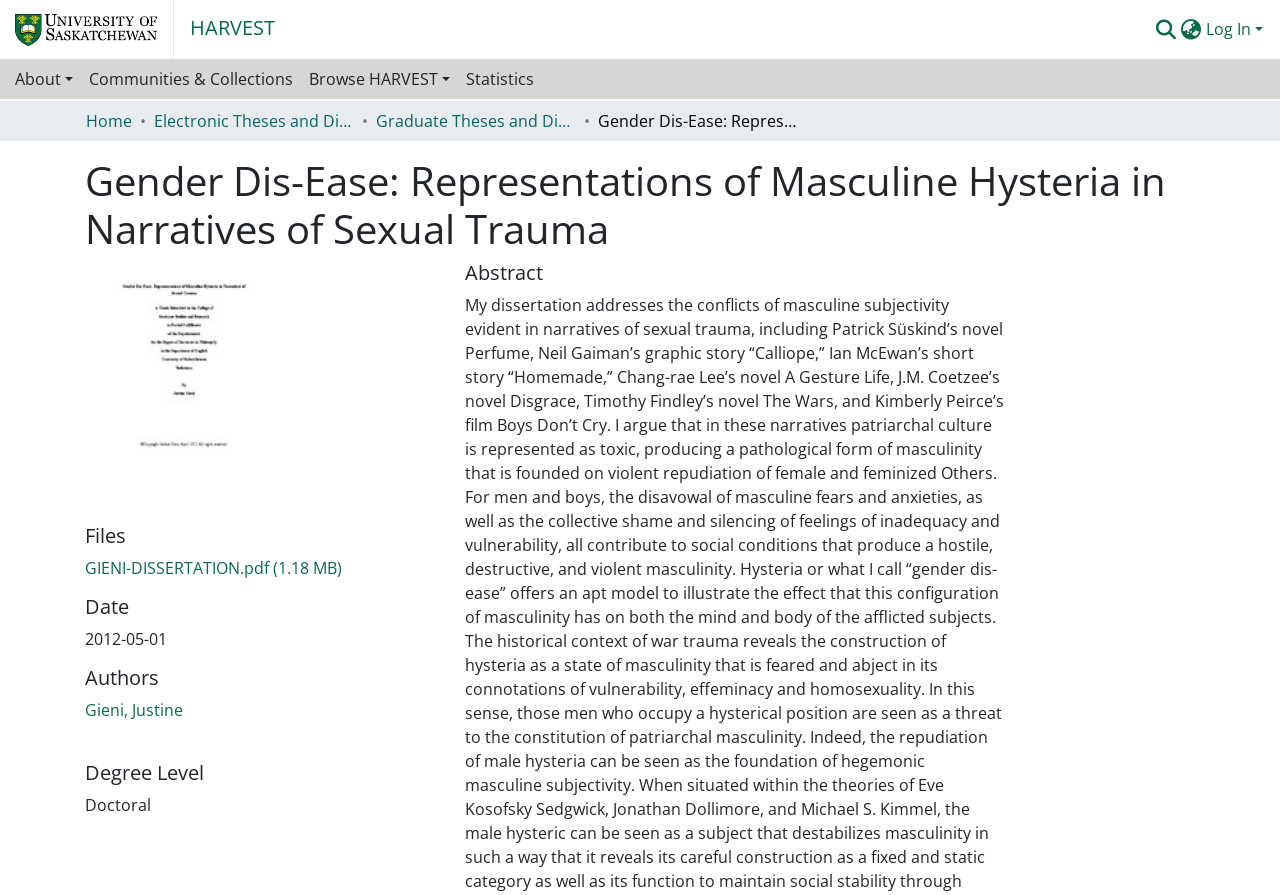Who is the author of the dissertation?
Provide an in-depth and detailed answer to the question.

The author of the dissertation can be found in the link text 'Gieni, Justine' under the 'Authors' heading.